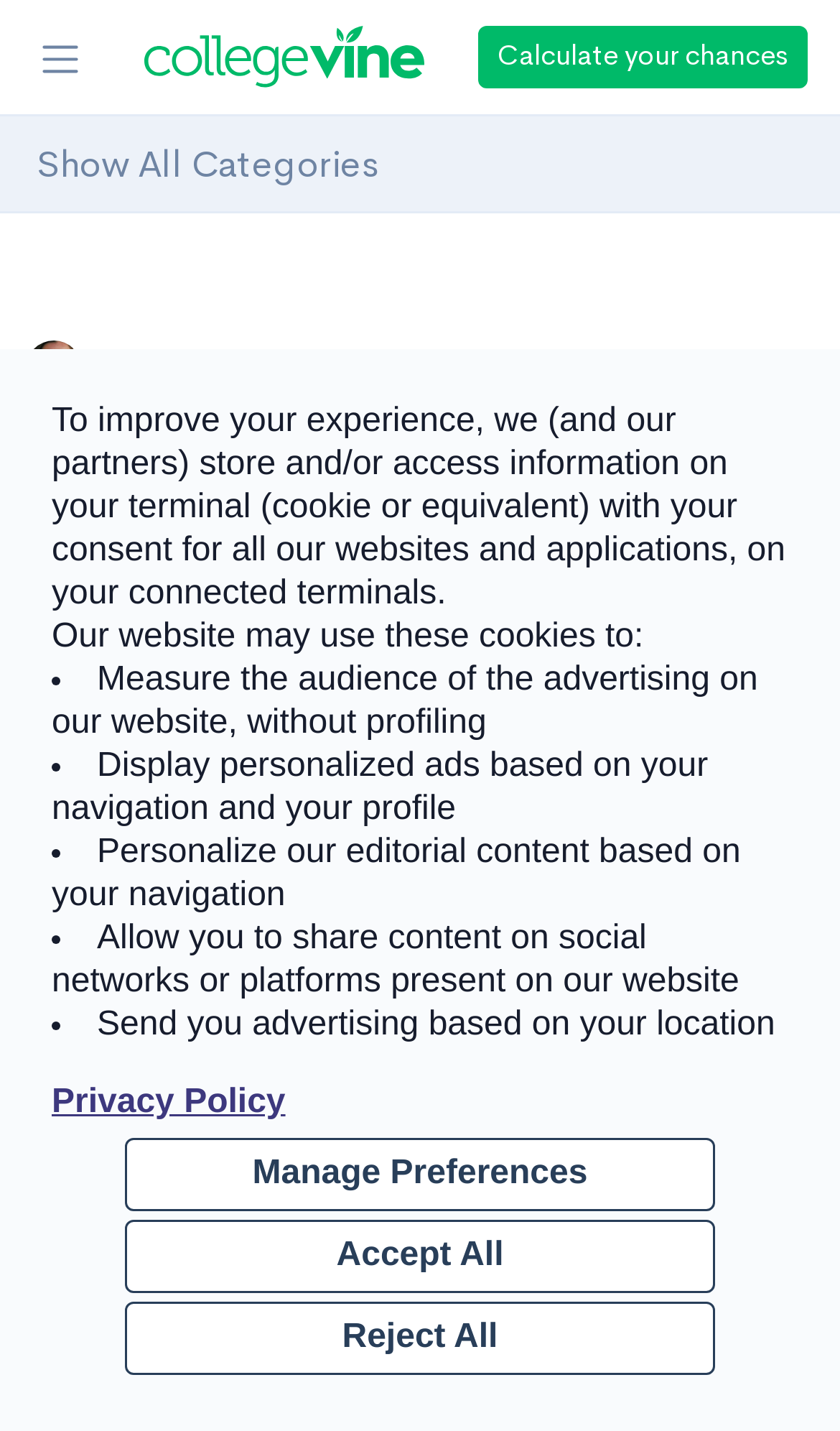Please determine the bounding box coordinates of the element's region to click for the following instruction: "Read the 'Ultimate Guide to the New SAT Math Test' article".

[0.031, 0.366, 0.969, 0.445]